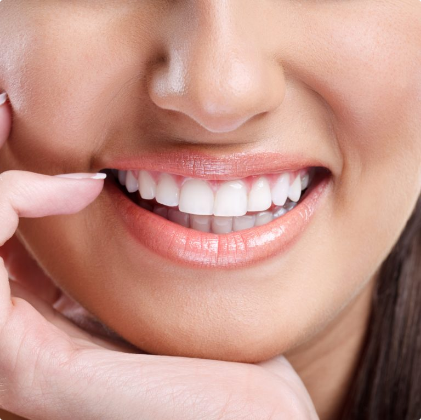Create an extensive and detailed description of the image.

The image features a close-up of a smiling woman showcasing her bright, healthy teeth. She has a gentle and inviting expression, with one hand resting under her chin while she lightly touches her smile. The background is softly blurred, focusing attention on her radiant grin, which reflects confidence and a sense of joy. This visual embodies the theme of cosmetic dentistry, highlighting the transformative power of dental care in enhancing both appearance and self-esteem. The context suggests a focus on personalized treatment plans that can significantly improve one's smile and overall confidence.